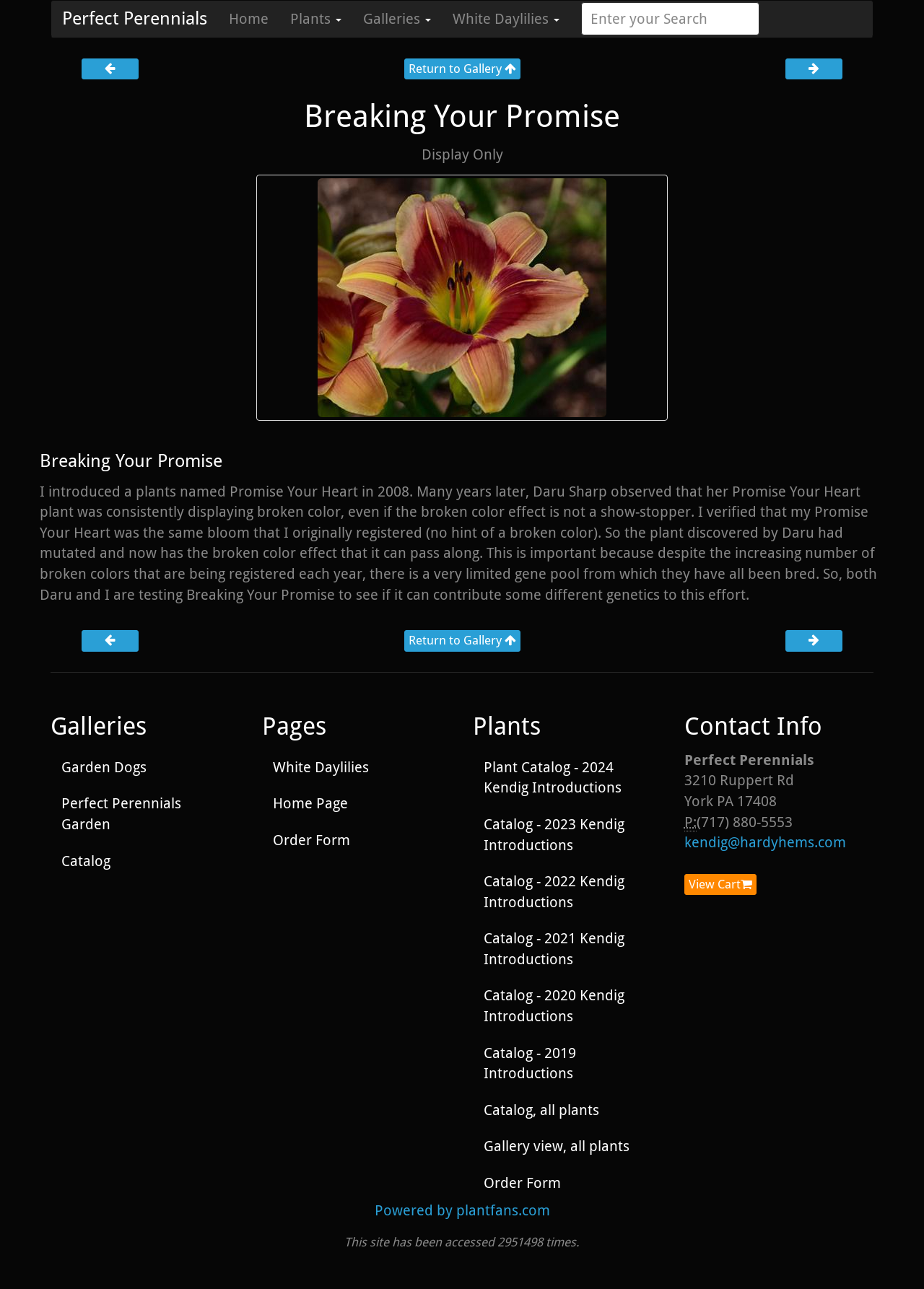Provide a brief response to the question below using a single word or phrase: 
What is the name of the plant being discussed?

Promise Your Heart